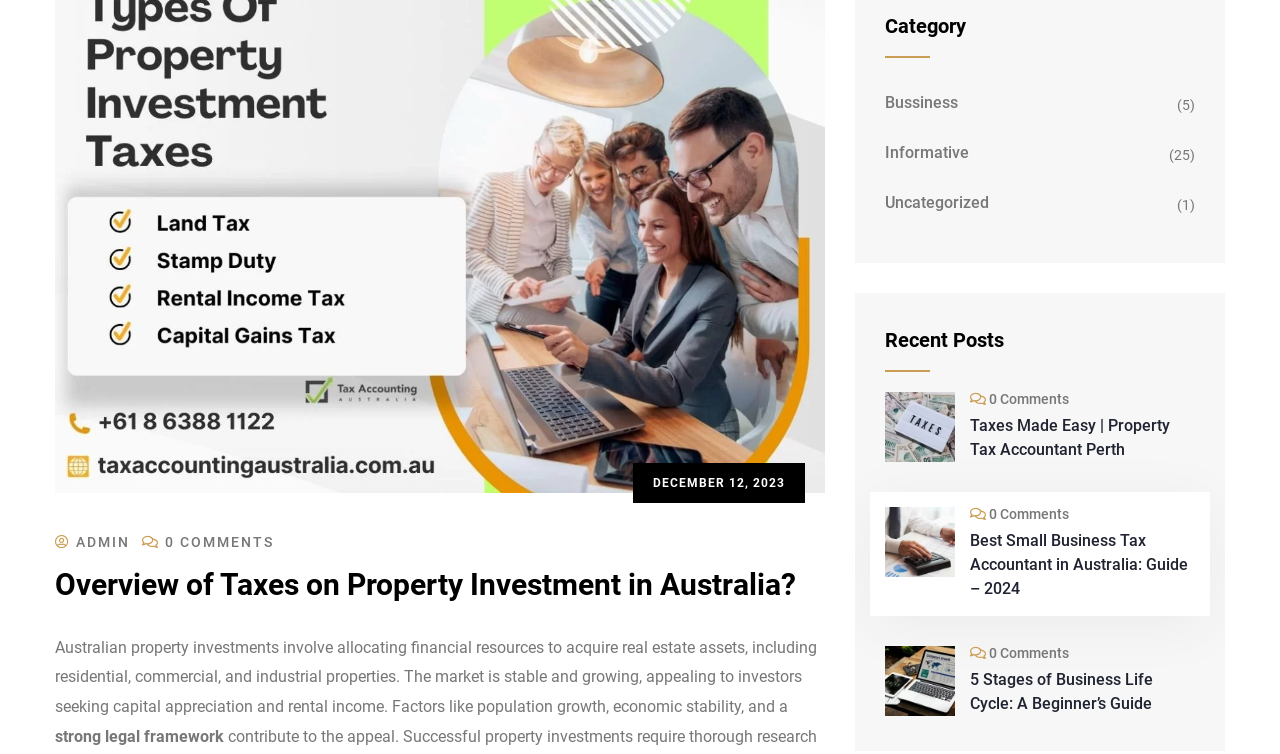Based on the element description, predict the bounding box coordinates (top-left x, top-left y, bottom-right x, bottom-right y) for the UI element in the screenshot: Informative

[0.691, 0.17, 0.934, 0.237]